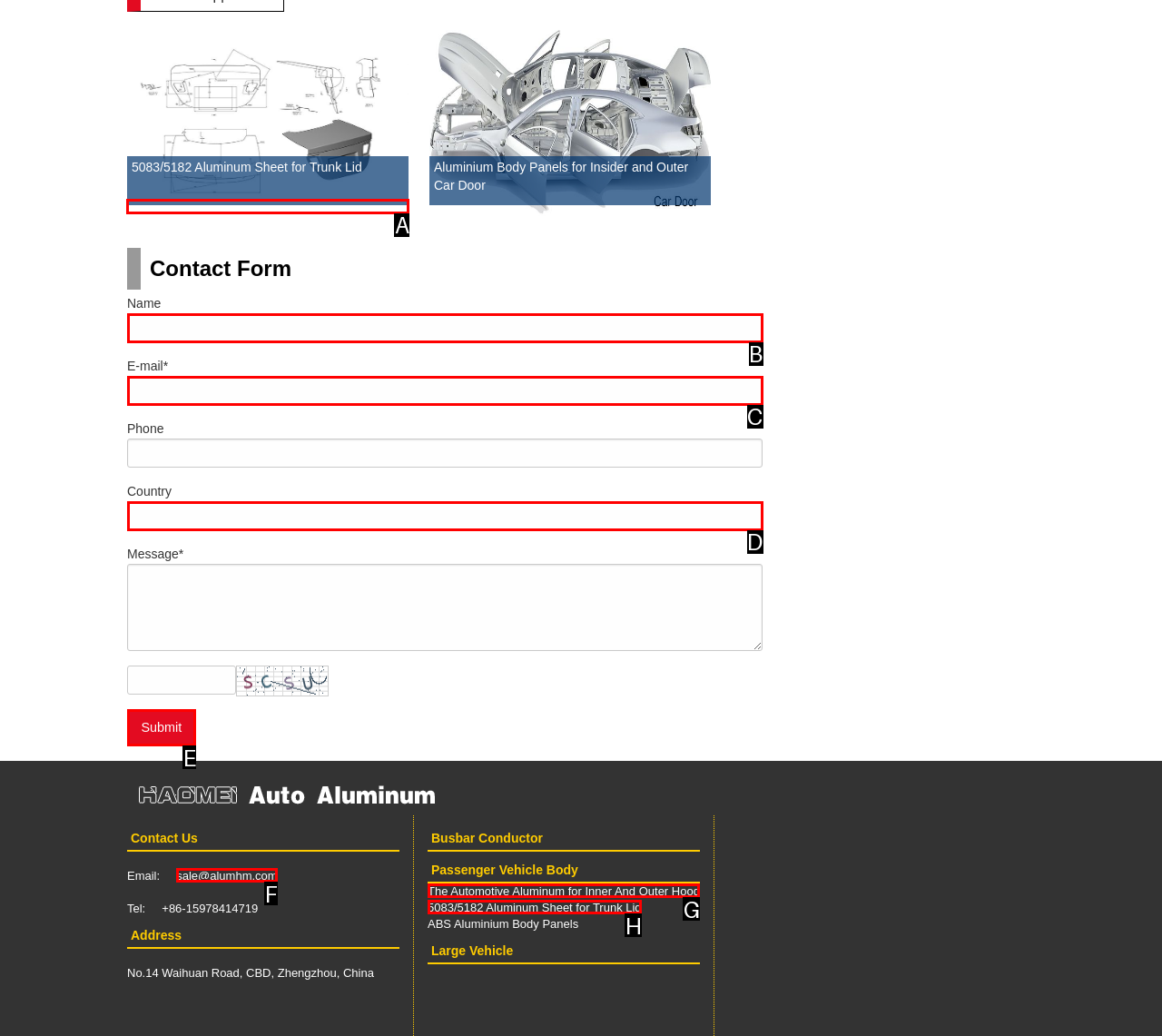What option should I click on to execute the task: Click the '5083/5182 Aluminum Sheet for Trunk Lid' link? Give the letter from the available choices.

A